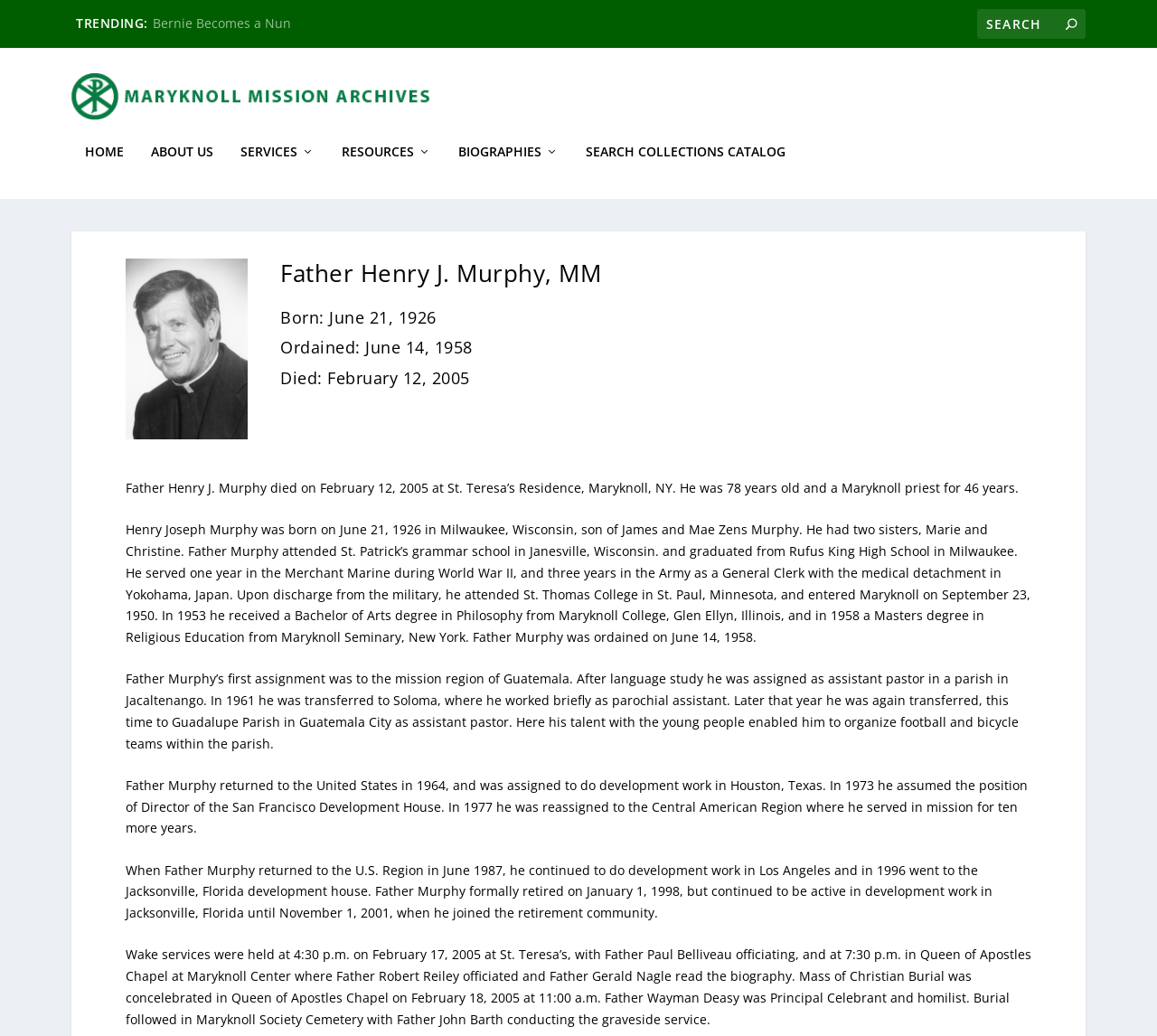Answer the question briefly using a single word or phrase: 
Where did Father Murphy die?

St. Teresa’s Residence, Maryknoll, NY